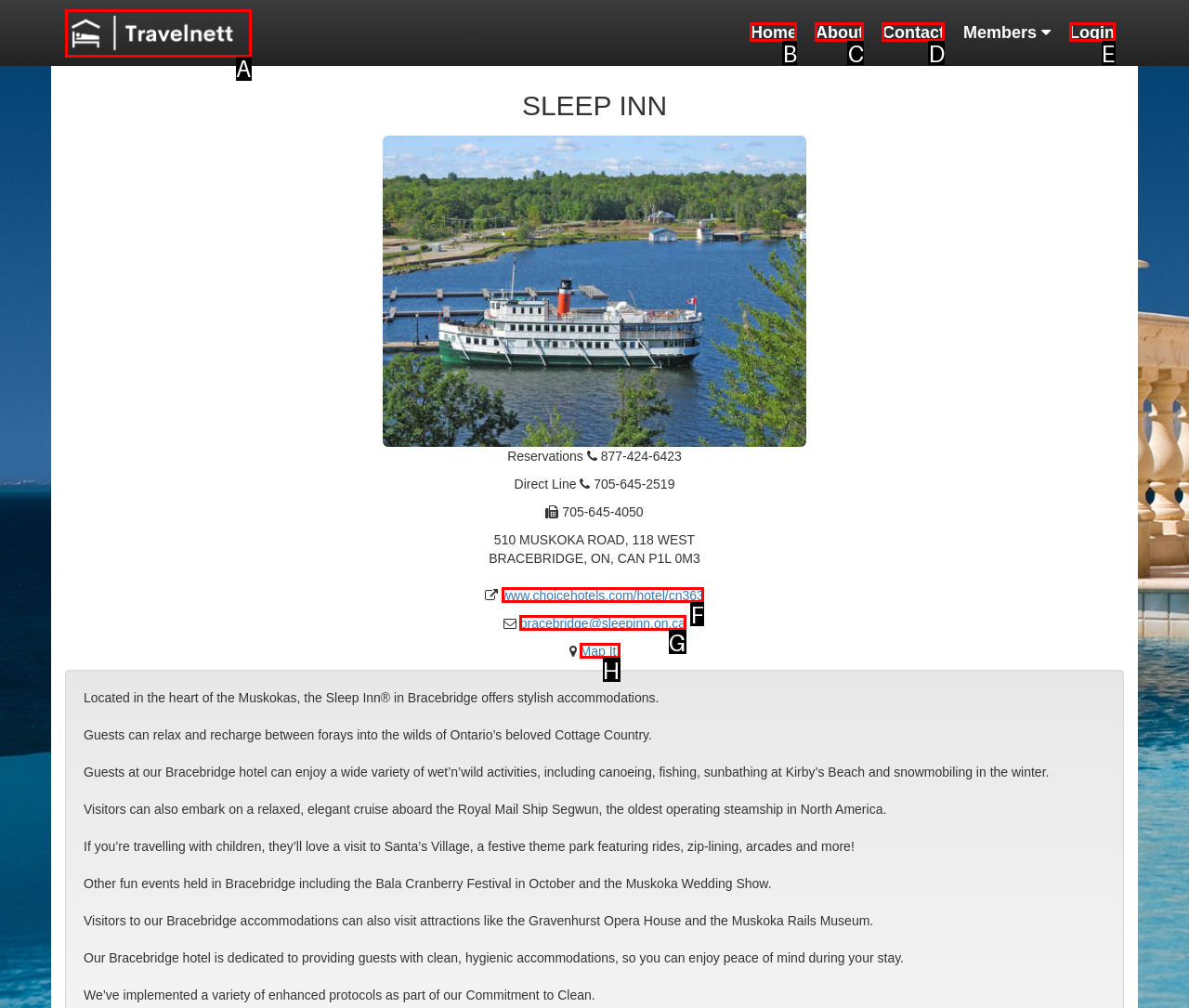Tell me which one HTML element I should click to complete the following instruction: visit hotel website
Answer with the option's letter from the given choices directly.

F